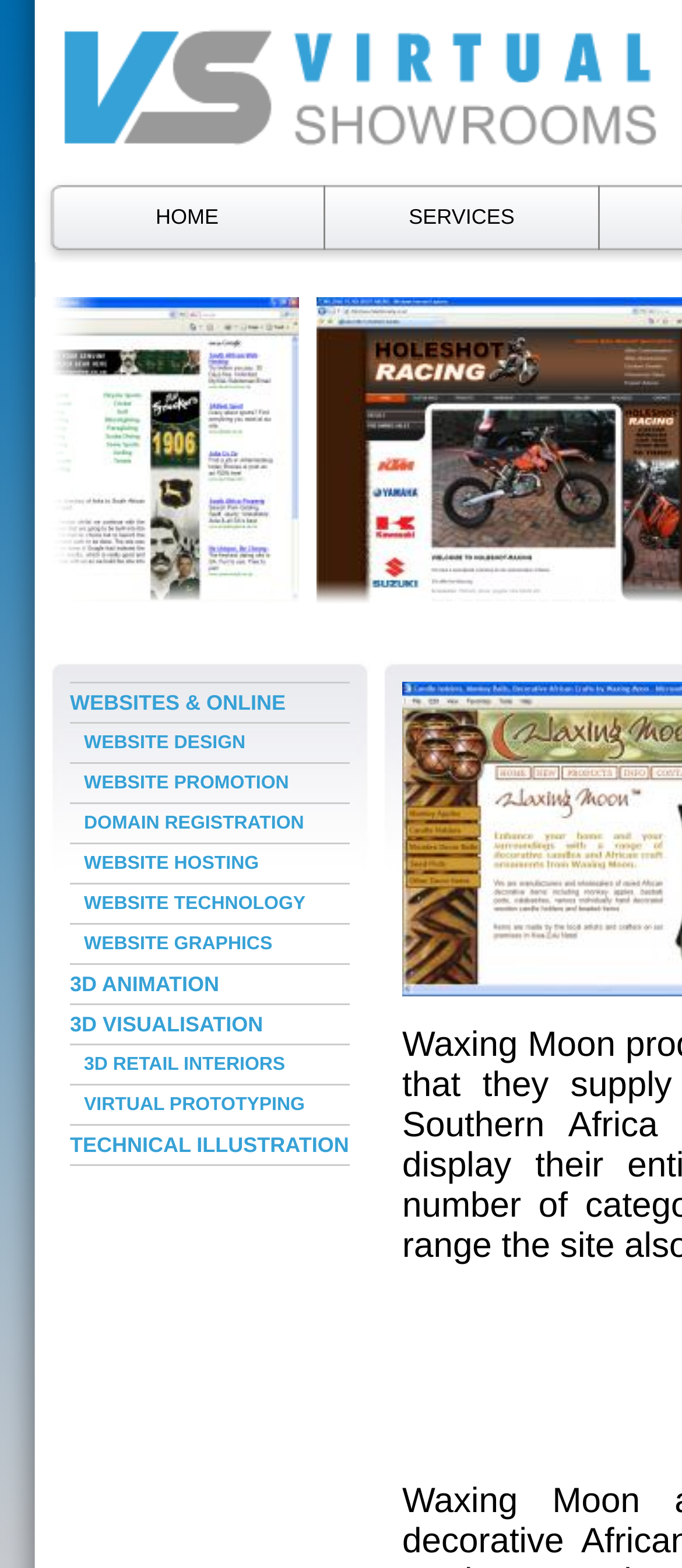Identify the bounding box coordinates for the region of the element that should be clicked to carry out the instruction: "go to home page". The bounding box coordinates should be four float numbers between 0 and 1, i.e., [left, top, right, bottom].

[0.074, 0.118, 0.474, 0.159]